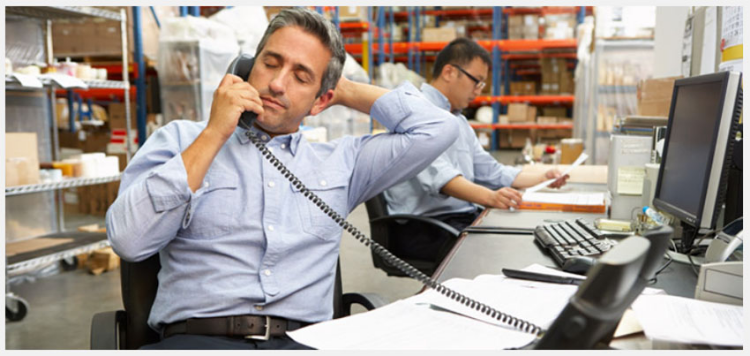Give a thorough and detailed caption for the image.

The image captures a busy office environment where two men are engaged in work. In the foreground, a businessman seated at a desk holds a telephone receiver to his ear, showcasing a moment of concentration. He has a relaxed posture, leaning back slightly, with one hand resting on his neck, suggesting he is in a deep conversation or perhaps pondering a complex issue. His attire is professional, featuring a light blue button-up shirt that adds a touch of casual sophistication.

In the background, another man is seated at a desk, focused on his work, which appears to involve reviewing documents or data. He wears a blue shirt and has his attention directed towards the pages in front of him, indicating a collaborative yet independent atmosphere. 

The office space is organized with shelves stacked with boxes and materials, further emphasizing the business context and suggesting an active enterprise focused on managing operations effectively. The juxtaposition of the two individuals highlights the multi-faceted nature of running a business, where focus and communication play crucial roles in achieving success.